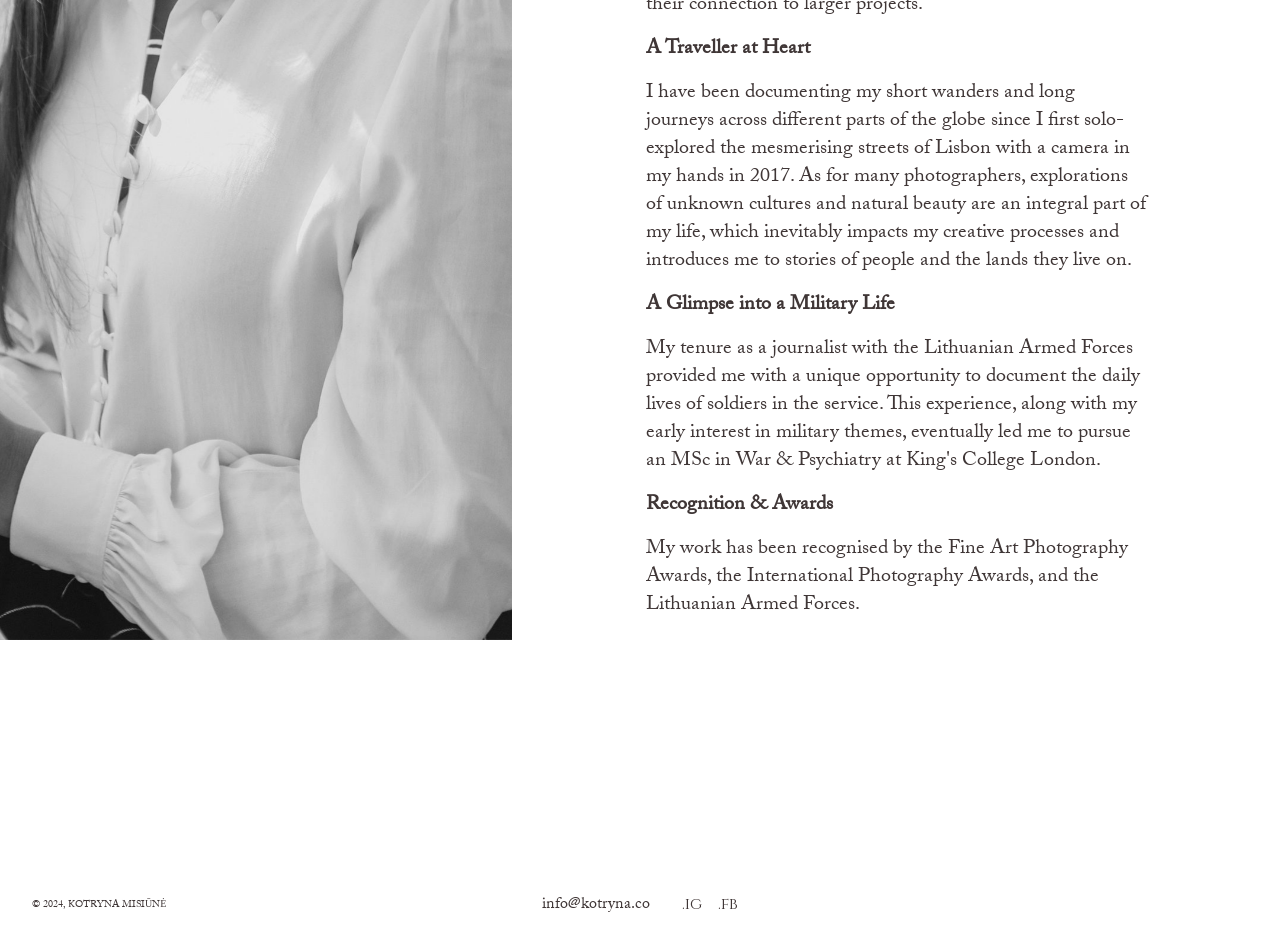Find the bounding box coordinates for the HTML element described as: ".ig". The coordinates should consist of four float values between 0 and 1, i.e., [left, top, right, bottom].

[0.533, 0.939, 0.548, 0.962]